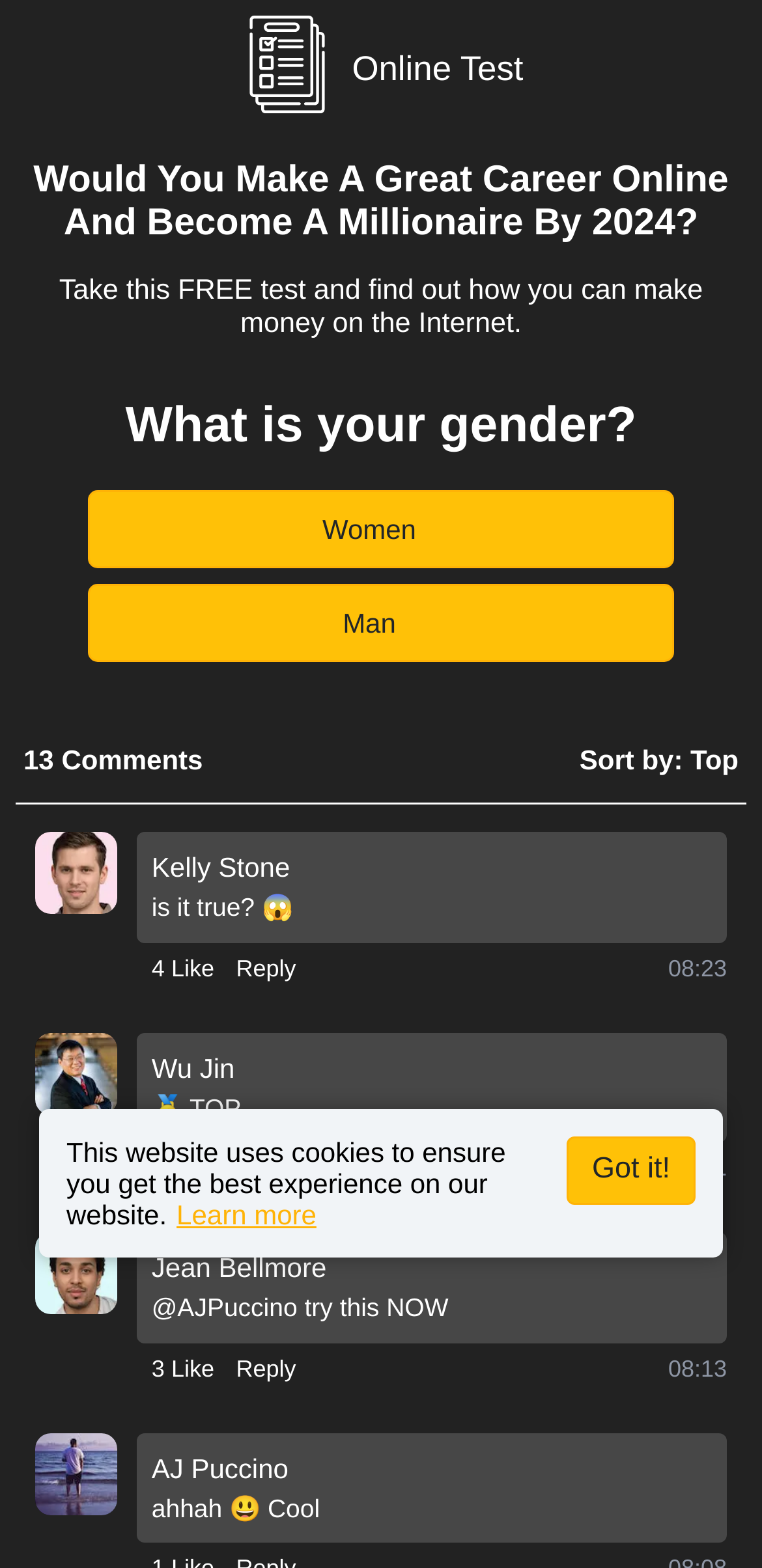Please identify the bounding box coordinates of the area I need to click to accomplish the following instruction: "Click the 'Learn more' link".

[0.232, 0.765, 0.415, 0.784]